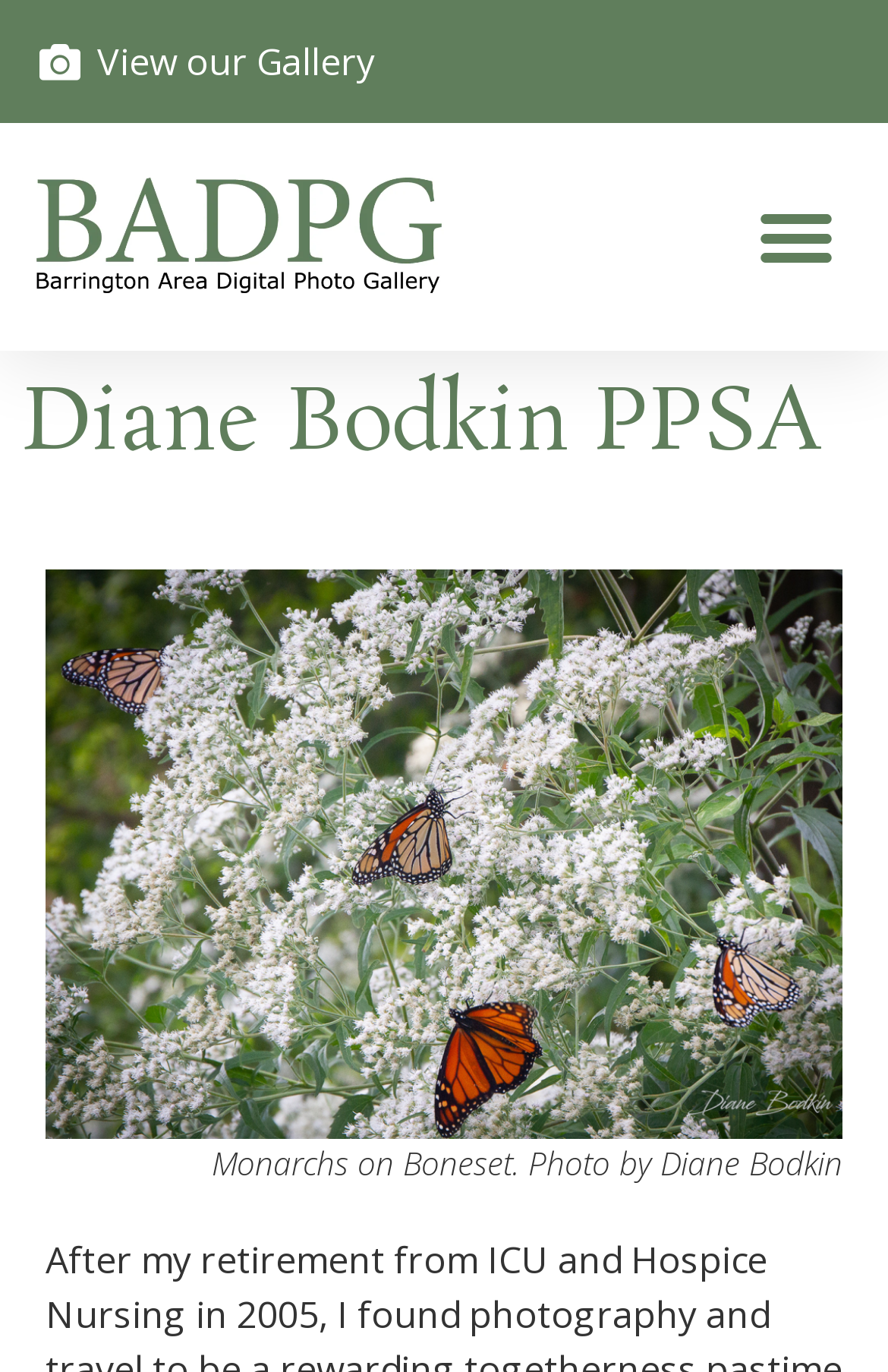Identify the bounding box coordinates for the UI element described as follows: alt="BADPG logo". Use the format (top-left x, top-left y, bottom-right x, bottom-right y) and ensure all values are floating point numbers between 0 and 1.

[0.038, 0.123, 0.5, 0.223]